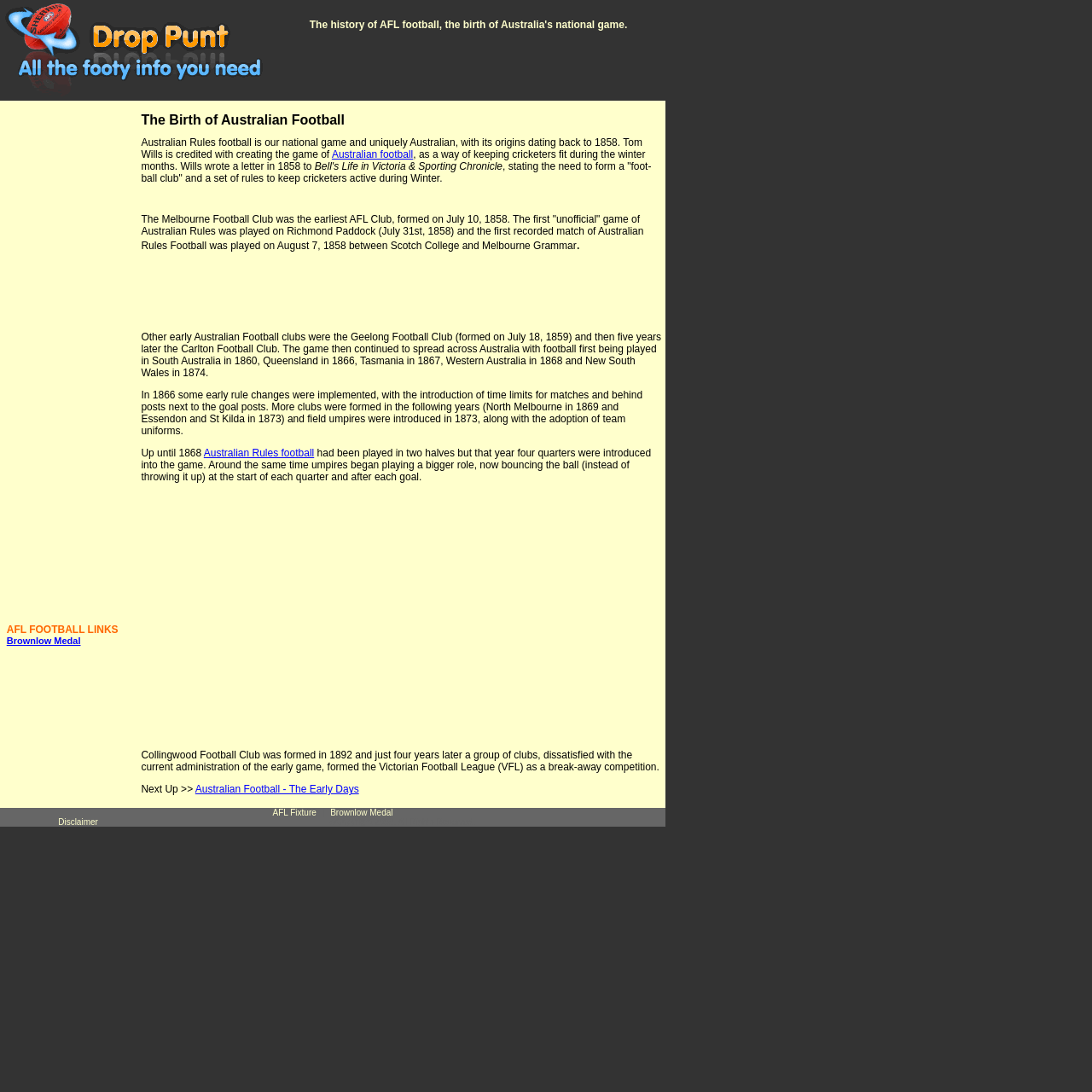Use a single word or phrase to answer the question:
How many quarters were introduced into the game in 1868?

Four